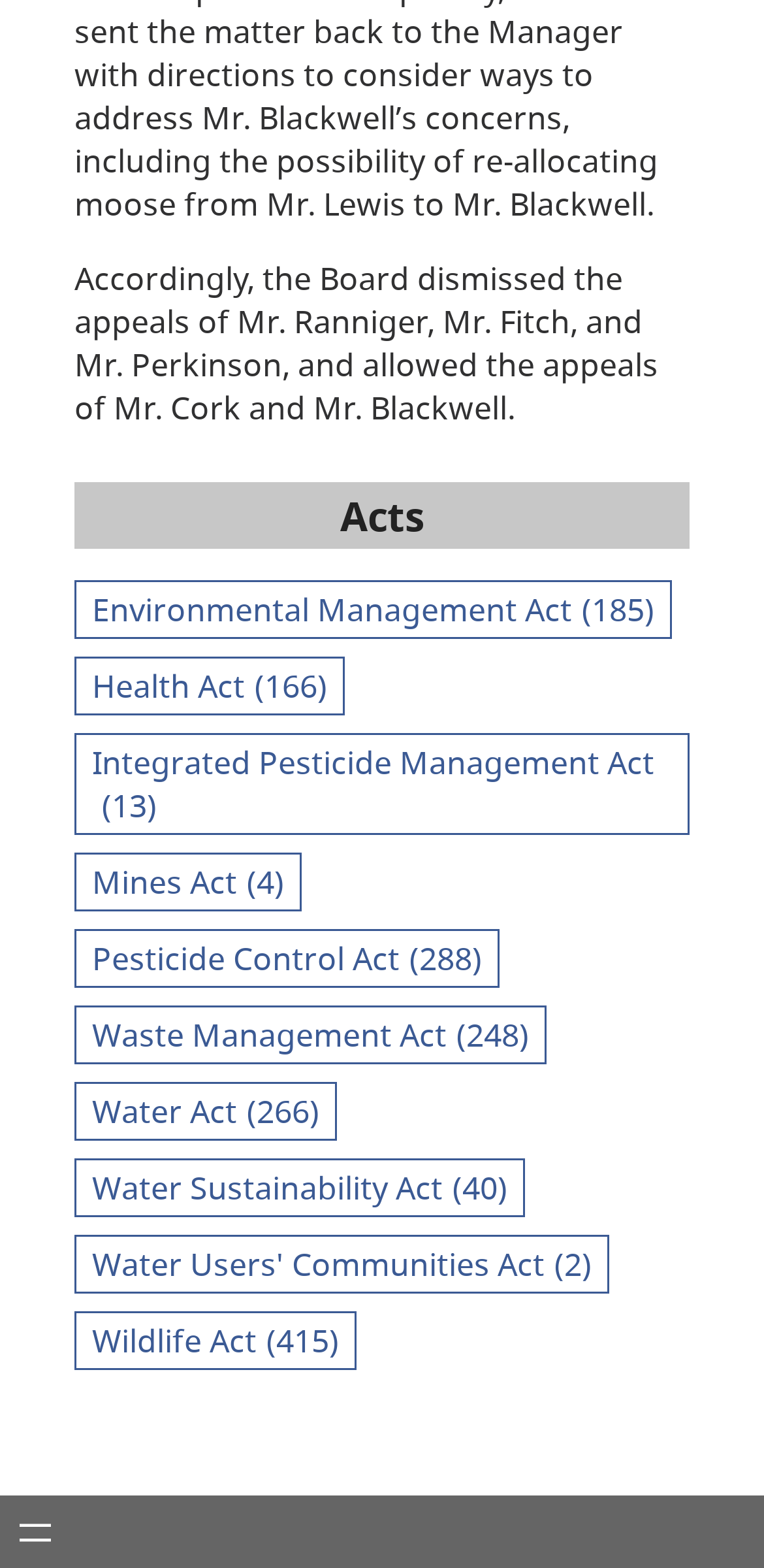Identify the bounding box coordinates for the element you need to click to achieve the following task: "Open menu". Provide the bounding box coordinates as four float numbers between 0 and 1, in the form [left, top, right, bottom].

[0.016, 0.962, 0.078, 0.992]